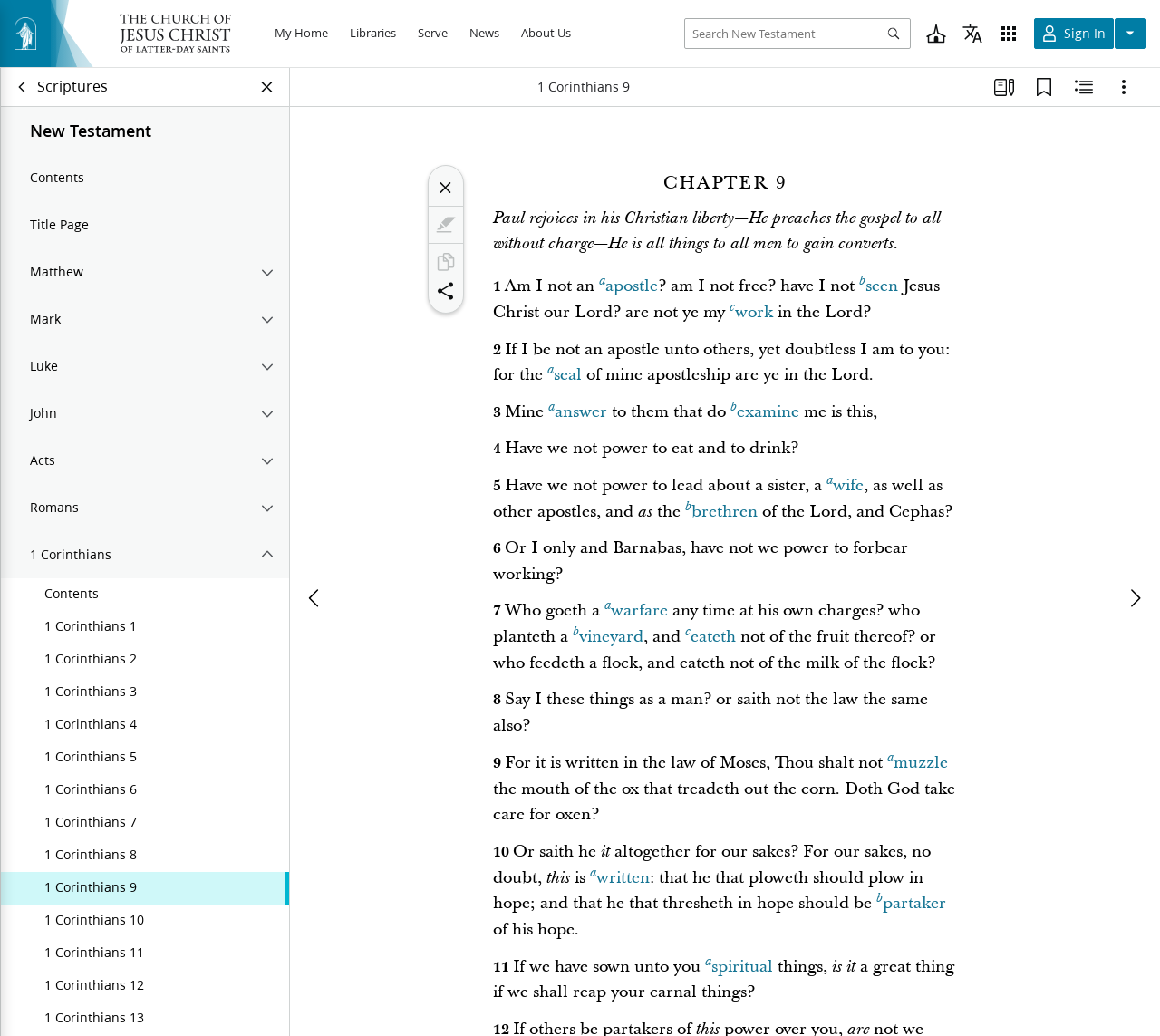What is the name of the church?
Please give a detailed and elaborate answer to the question based on the image.

I found the answer by looking at the top-left corner of the webpage, where there is a link with the text 'The Church of Jesus Christ of Latter-day Saints'.